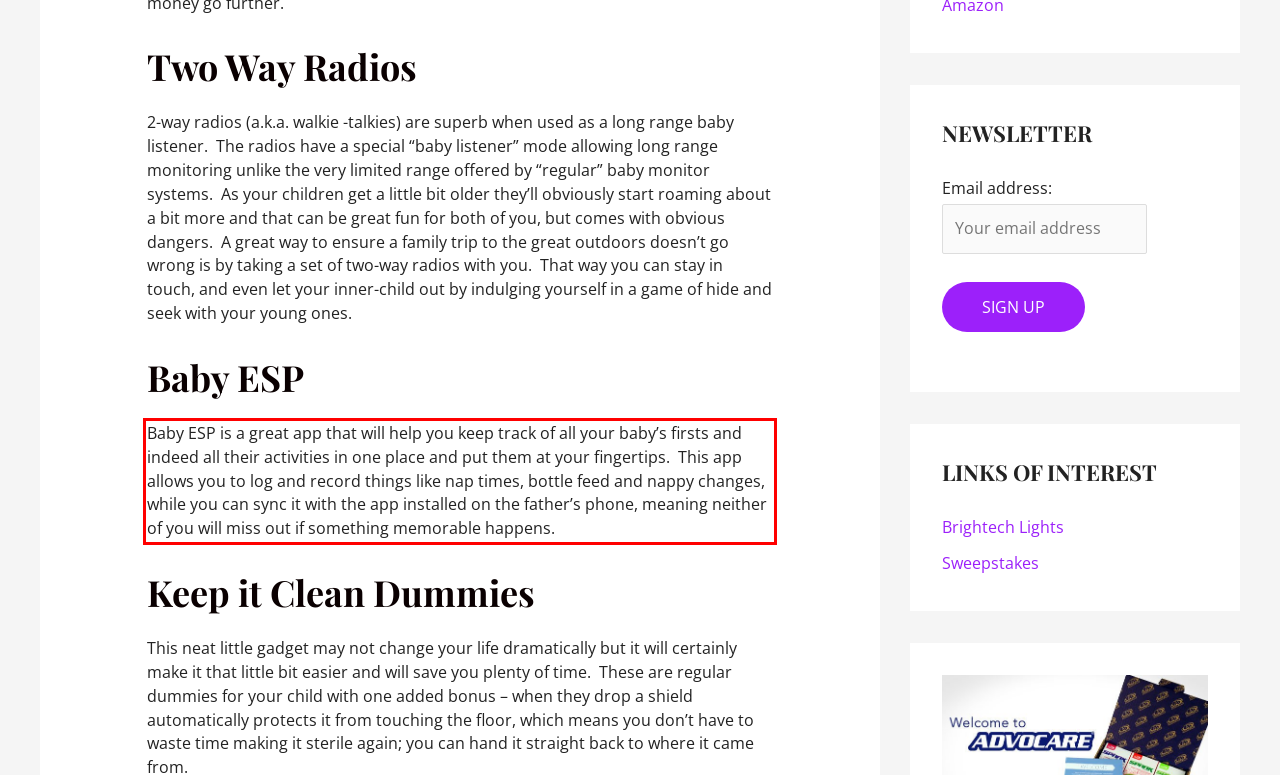Please take the screenshot of the webpage, find the red bounding box, and generate the text content that is within this red bounding box.

Baby ESP is a great app that will help you keep track of all your baby’s firsts and indeed all their activities in one place and put them at your fingertips. This app allows you to log and record things like nap times, bottle feed and nappy changes, while you can sync it with the app installed on the father’s phone, meaning neither of you will miss out if something memorable happens.